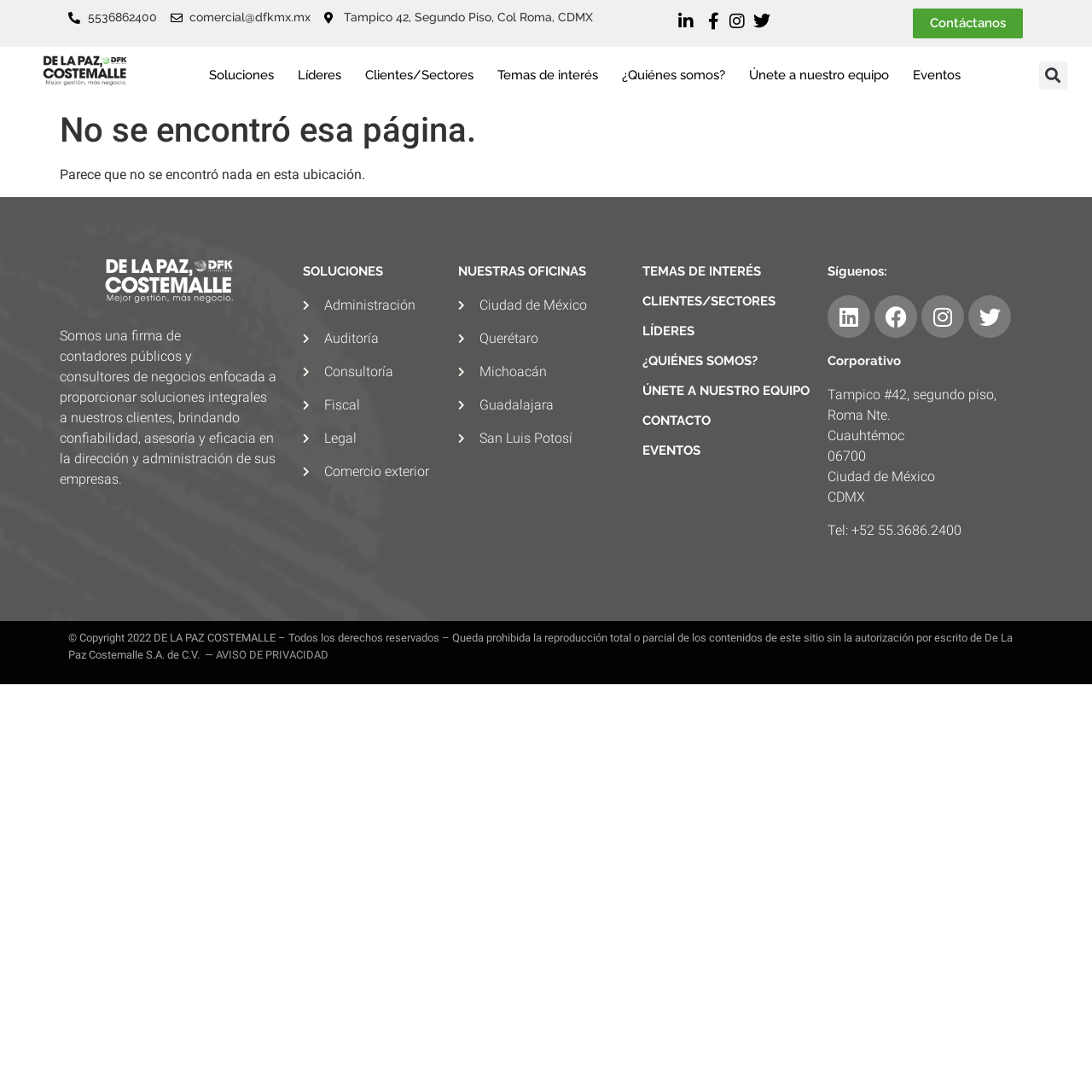By analyzing the image, answer the following question with a detailed response: What is the phone number of the company?

I found the phone number by looking at the top section of the webpage, where the company's contact information is displayed. The phone number is written as '5536862400'.